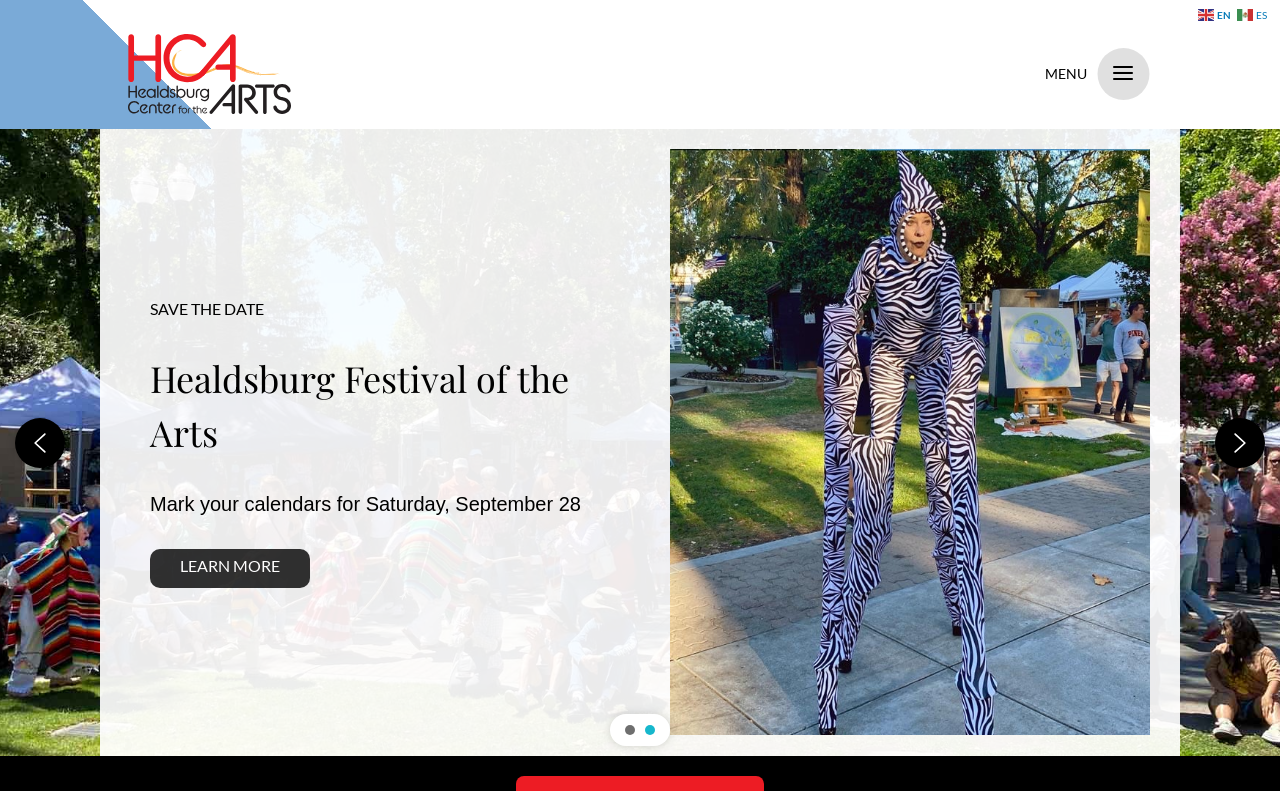What is the theme of the webpage?
Please give a detailed and thorough answer to the question, covering all relevant points.

The theme of the webpage is arts because the webpage contains elements such as the 'Healdsburg Center for the Arts' logo, and text such as 'Healdsburg Festival of the Arts', which suggests that the webpage is related to arts and cultural events.